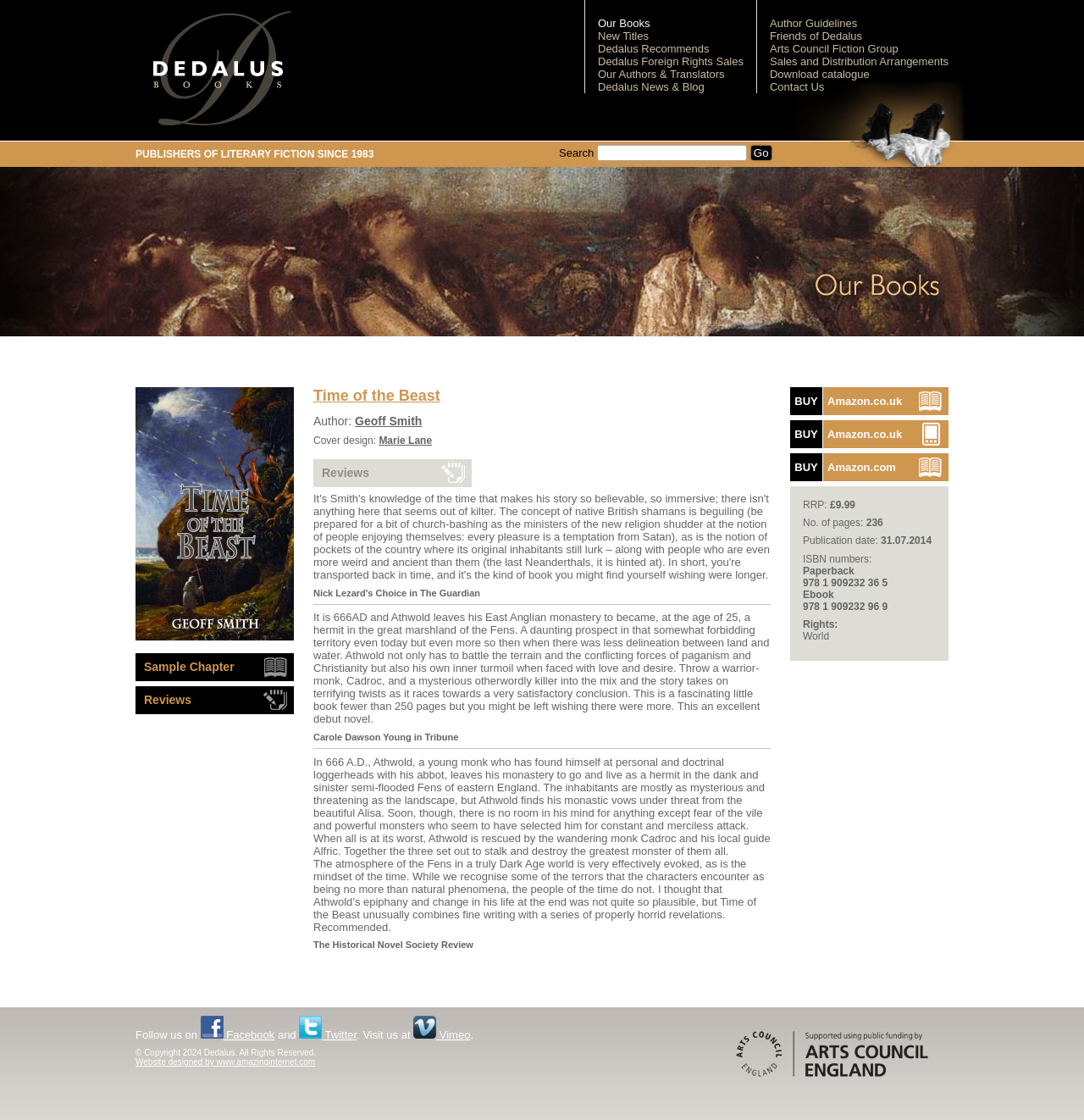Identify the bounding box coordinates necessary to click and complete the given instruction: "Follow Dedalus on Facebook".

[0.185, 0.918, 0.253, 0.93]